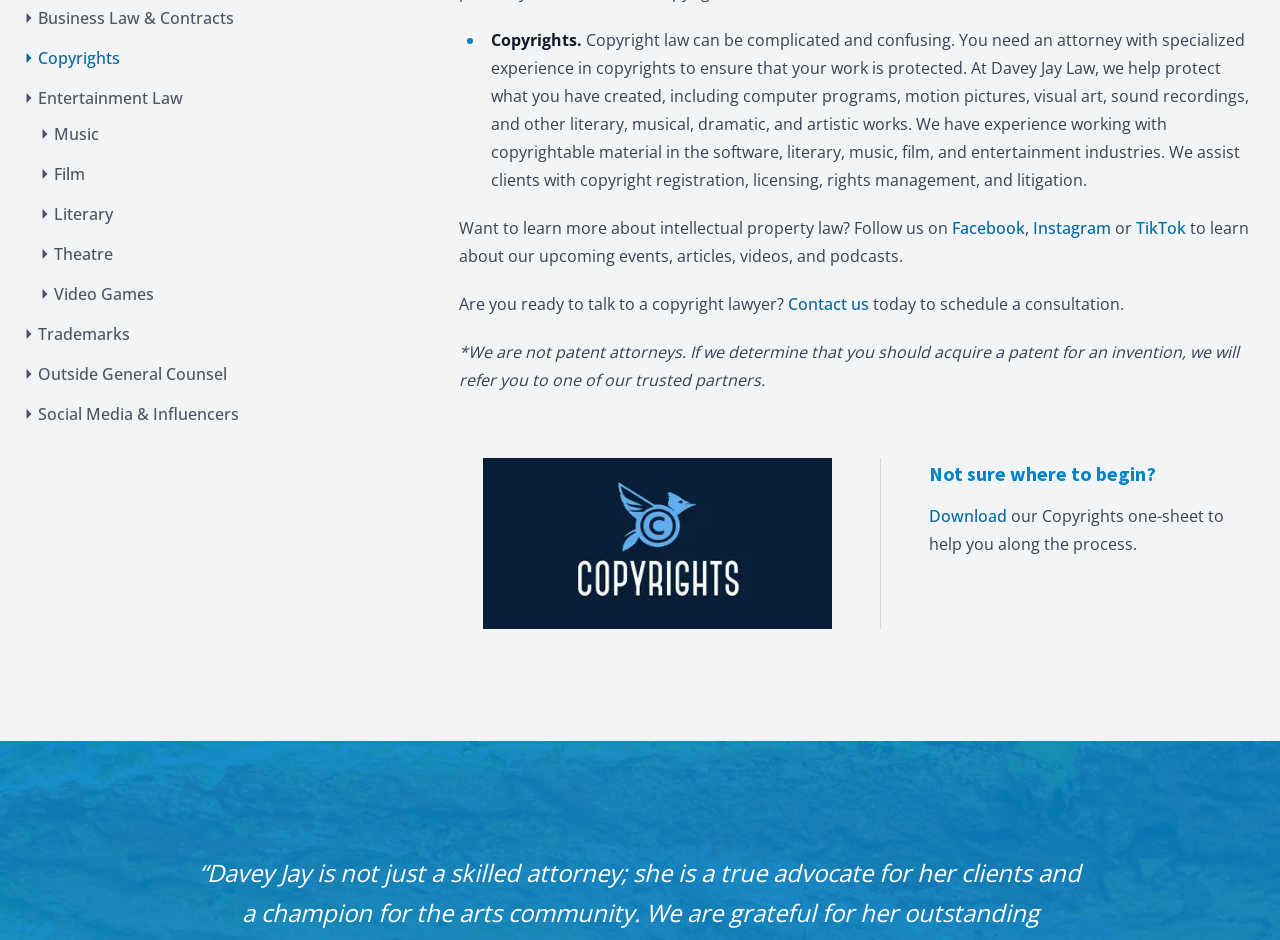Determine the bounding box coordinates of the UI element that matches the following description: "Entertainment Law". The coordinates should be four float numbers between 0 and 1 in the format [left, top, right, bottom].

[0.019, 0.091, 0.33, 0.117]